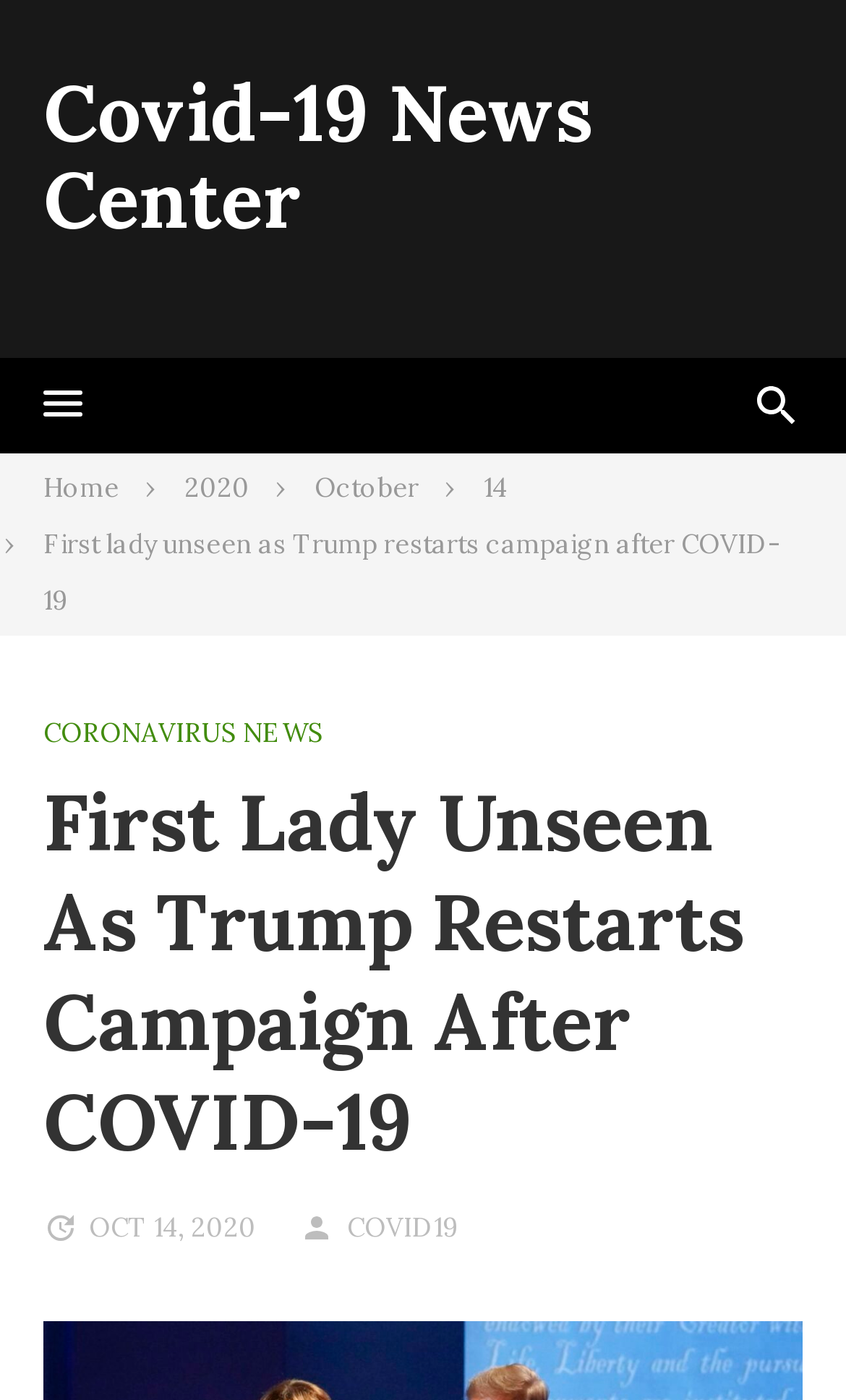Please determine the bounding box coordinates of the clickable area required to carry out the following instruction: "go to Covid-19 News Center". The coordinates must be four float numbers between 0 and 1, represented as [left, top, right, bottom].

[0.051, 0.045, 0.7, 0.178]